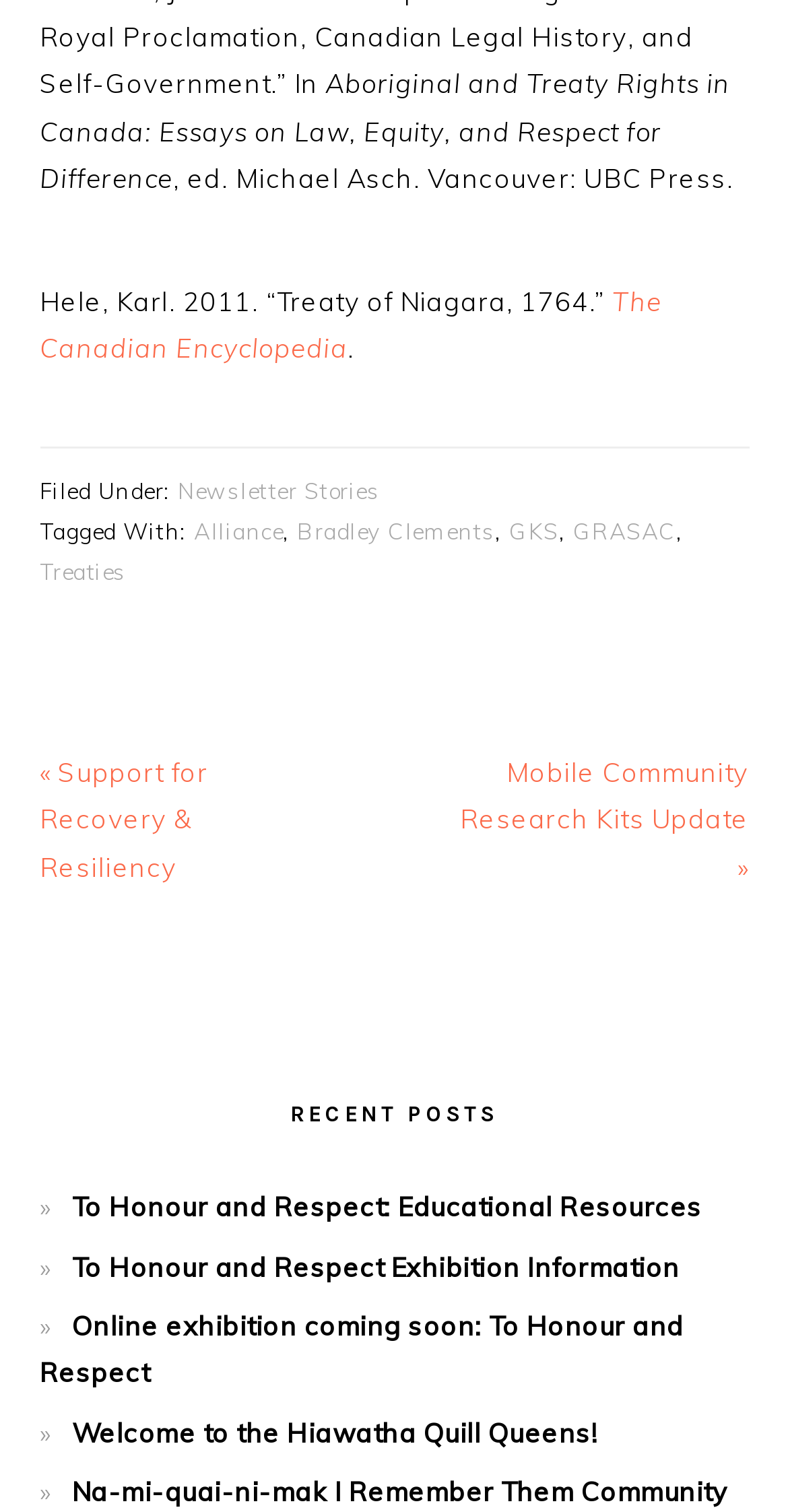Locate the UI element described by GRASAC in the provided webpage screenshot. Return the bounding box coordinates in the format (top-left x, top-left y, bottom-right x, bottom-right y), ensuring all values are between 0 and 1.

[0.727, 0.342, 0.858, 0.361]